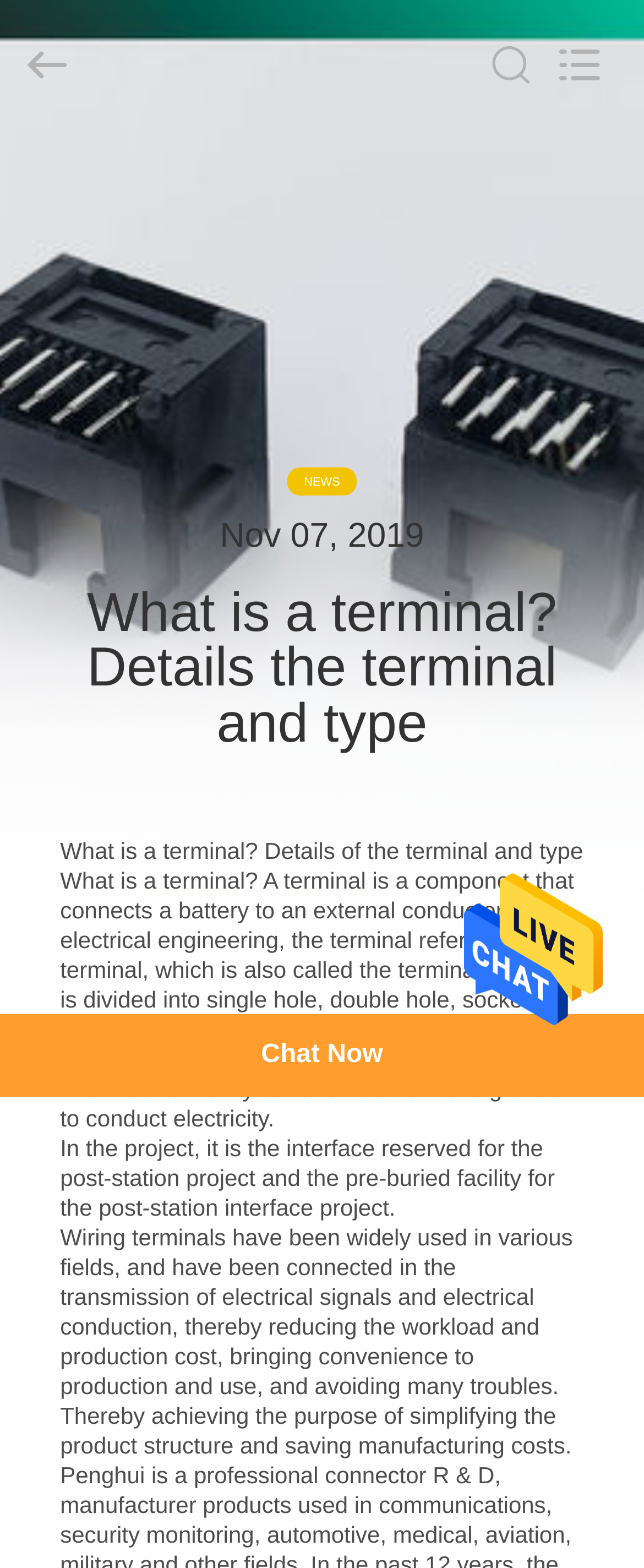What is the material of terminals?
Carefully examine the image and provide a detailed answer to the question.

According to the webpage, the materials of terminals are divided into copper plating, copper galvanizing, copper, aluminum, iron, and so on.